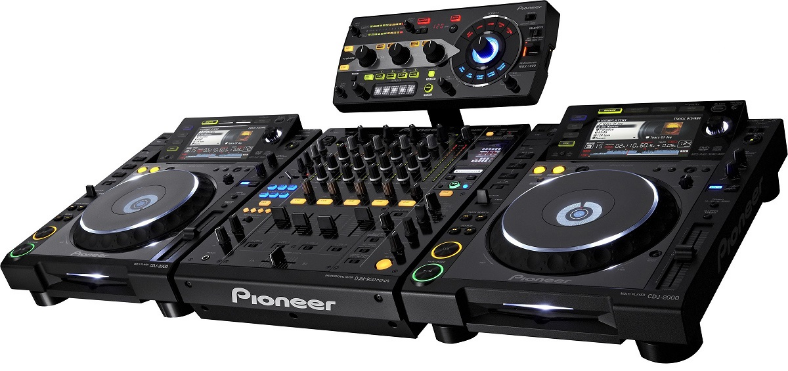What type of effects can DJs incorporate into their performances with this setup?
Please answer the question with a detailed response using the information from the screenshot.

The caption explains that this advanced configuration caters to DJs who prefer incorporating external analog effects into their performances, thereby expanding their sonic palette.